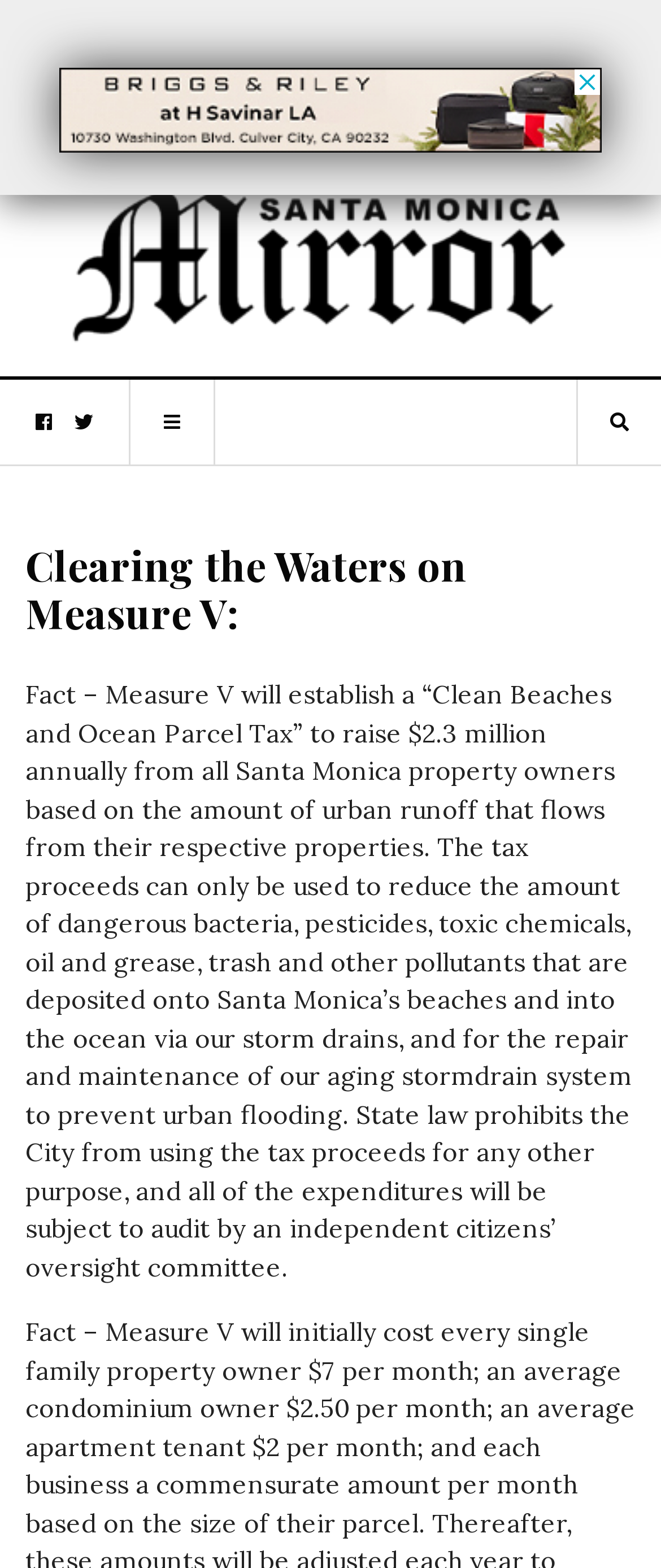Can you extract the primary headline text from the webpage?

Clearing the Waters on Measure V: